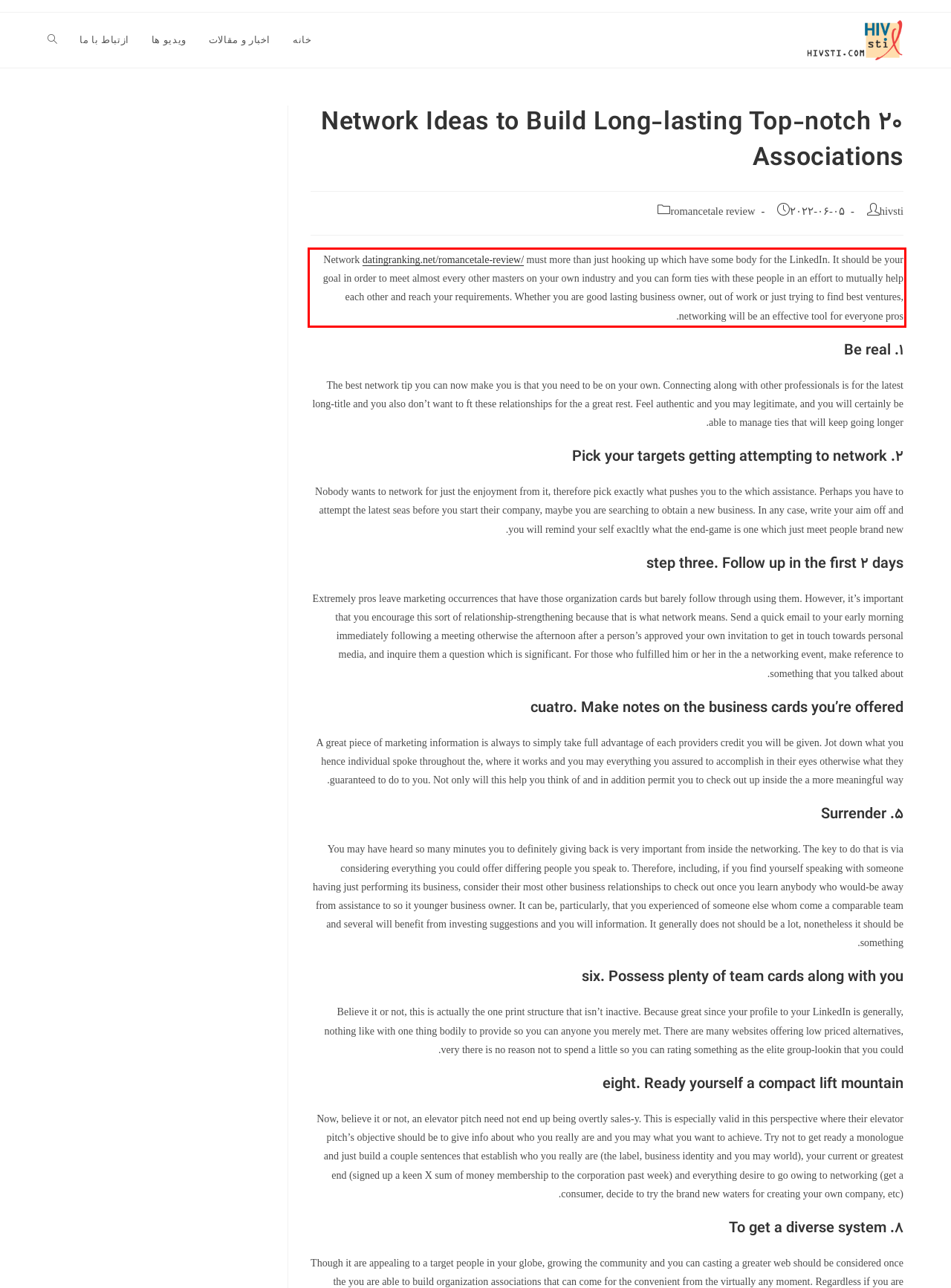You have a screenshot with a red rectangle around a UI element. Recognize and extract the text within this red bounding box using OCR.

Network datingranking.net/romancetale-review/ must more than just hooking up which have some body for the LinkedIn. It should be your goal in order to meet almost every other masters on your own industry and you can form ties with these people in an effort to mutually help each other and reach your requirements. Whether you are good lasting business owner, out of work or just trying to find best ventures, networking will be an effective tool for everyone pros.